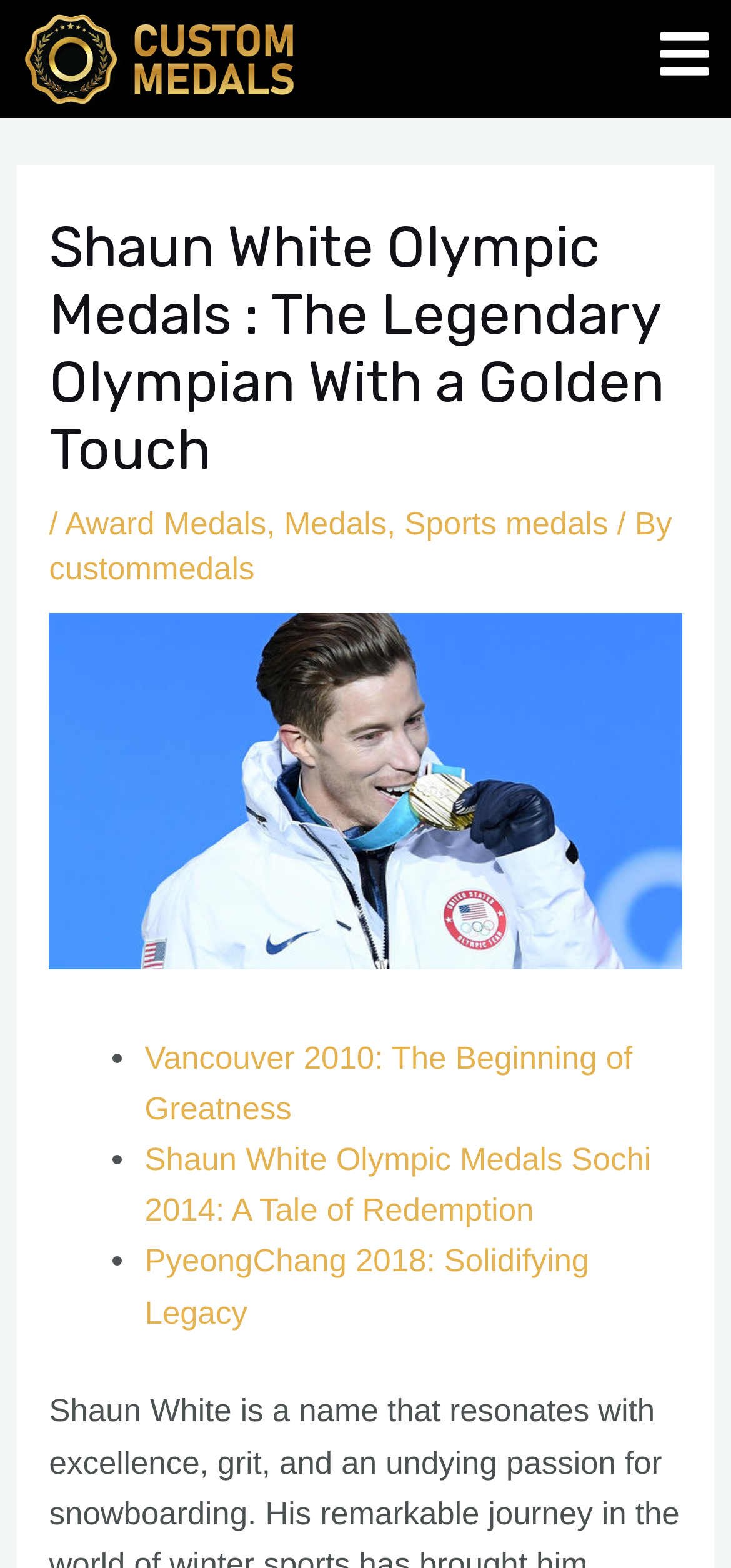Please answer the following question using a single word or phrase: 
What is the navigation link after 'Award Medals'?

Medals